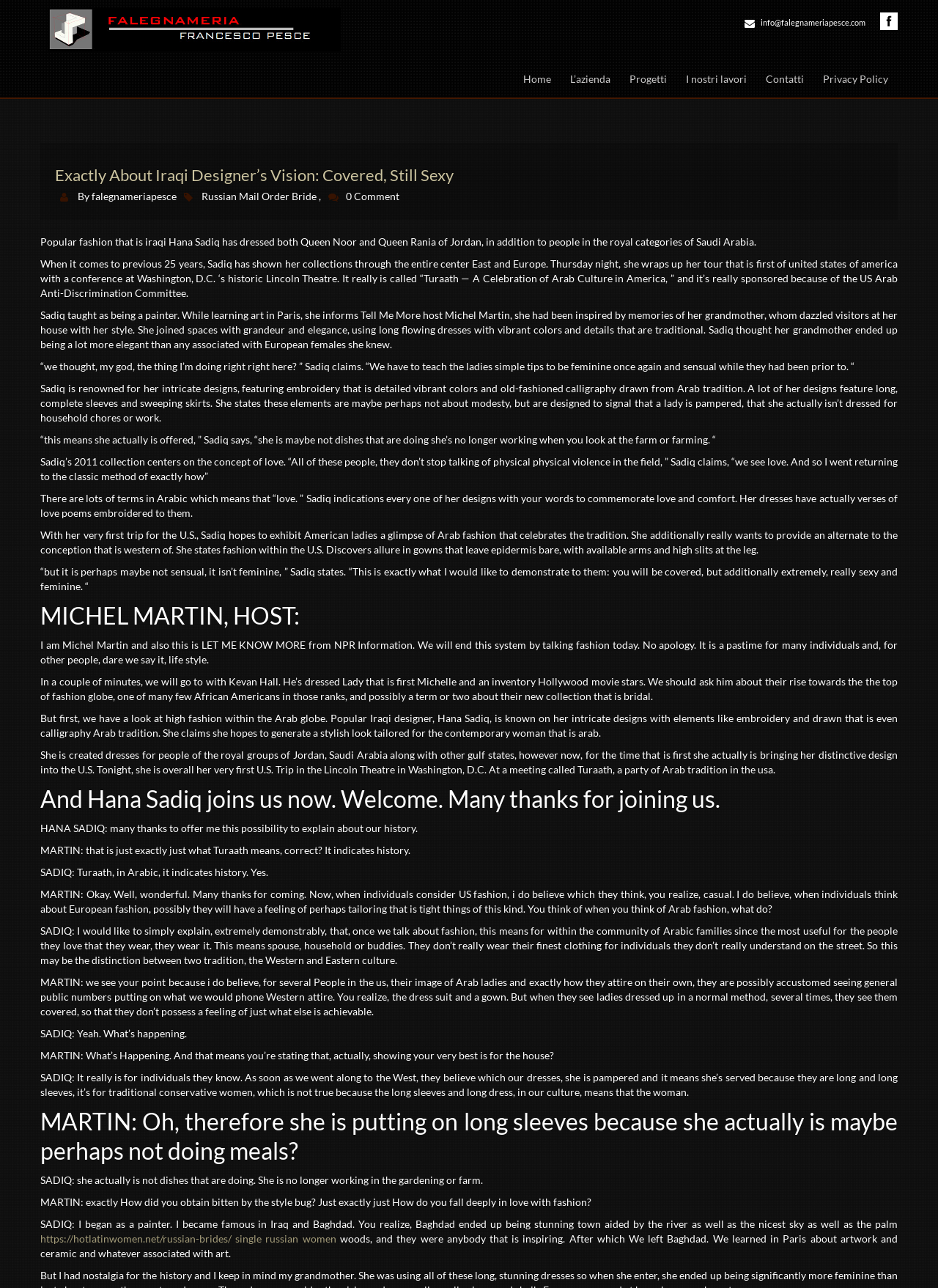Please identify the bounding box coordinates of where to click in order to follow the instruction: "Click on the 'I nostri lavori' link".

[0.721, 0.046, 0.806, 0.076]